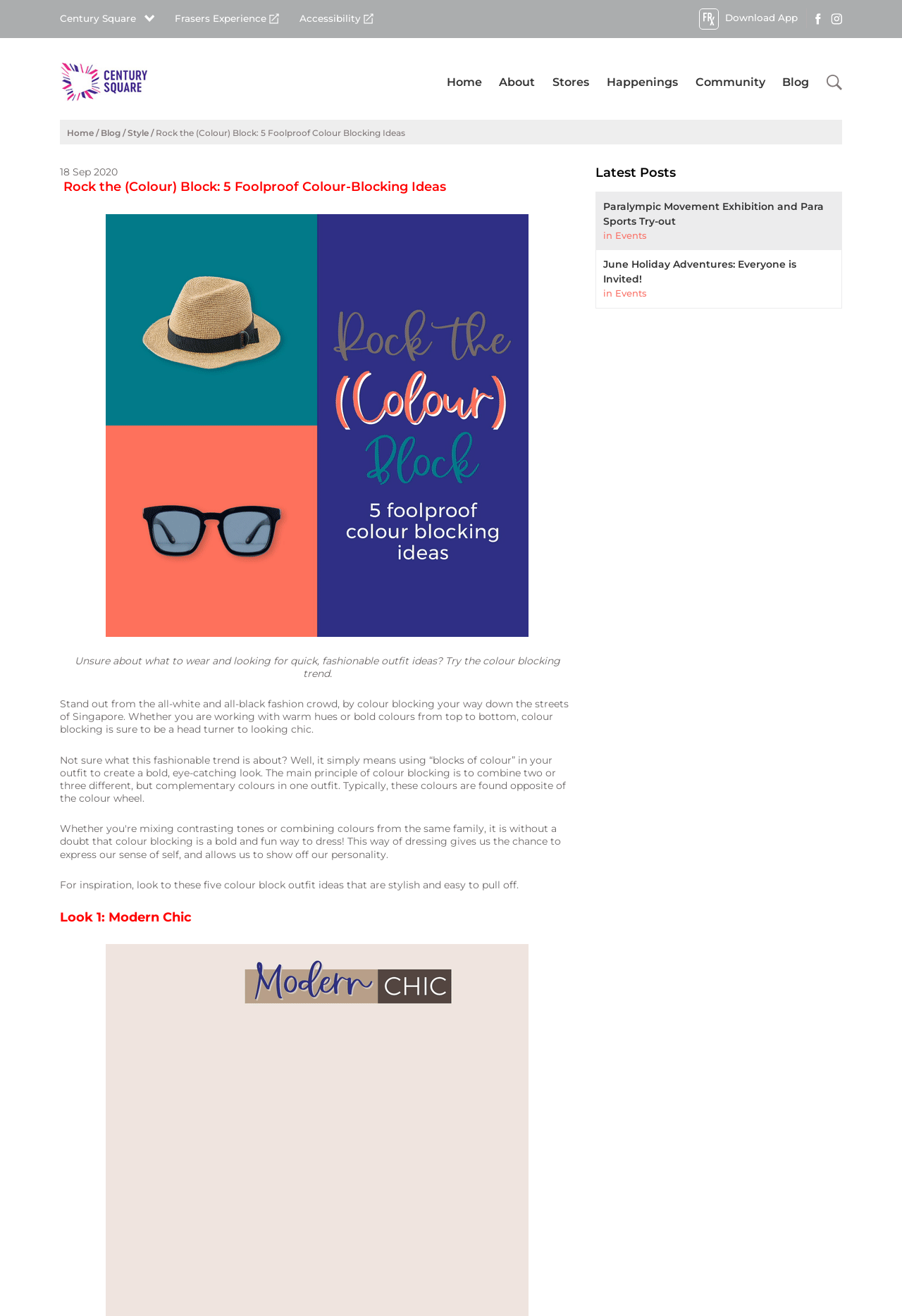Please mark the bounding box coordinates of the area that should be clicked to carry out the instruction: "Click on the 'Download App' button".

[0.775, 0.009, 0.884, 0.018]